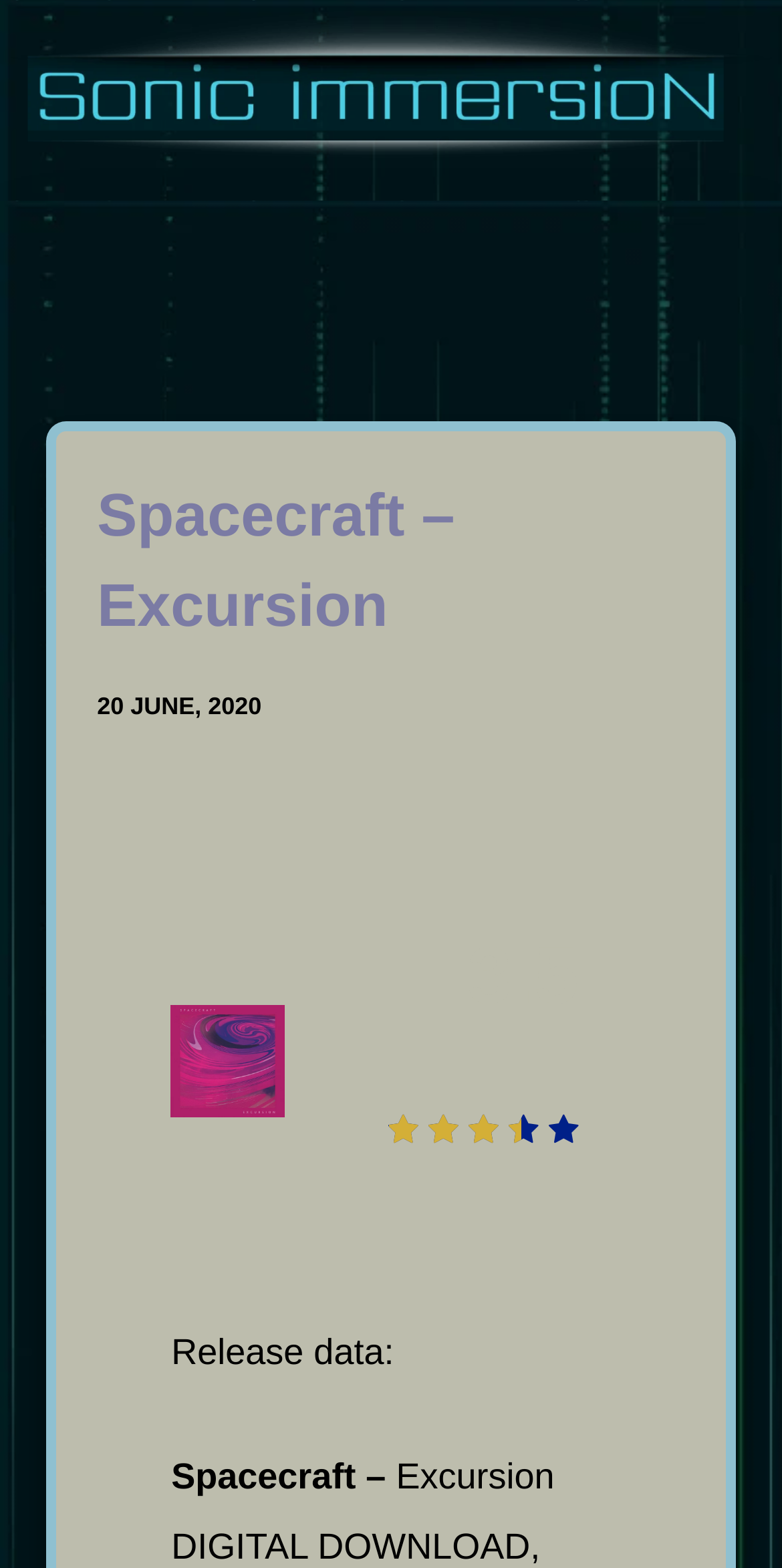Give a short answer to this question using one word or a phrase:
What is the name of the WordPress theme used on this webpage?

CreativeThemes